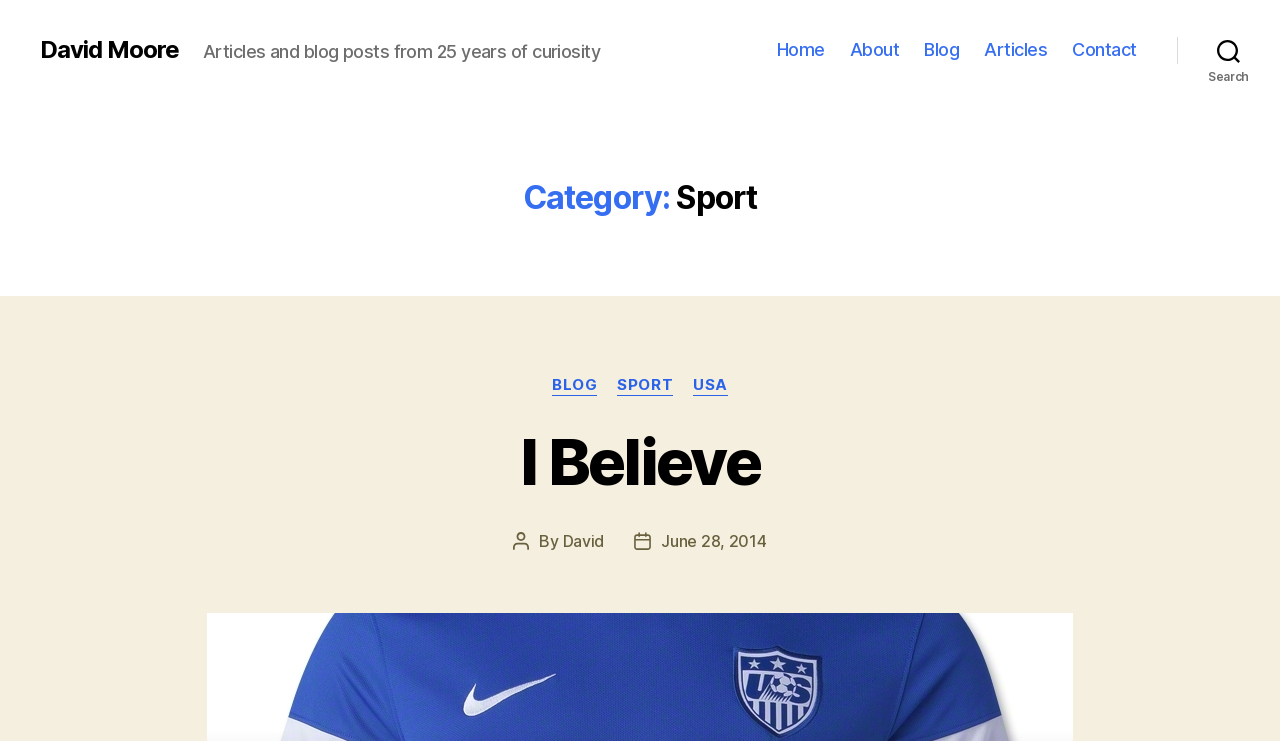Please answer the following query using a single word or phrase: 
What is the navigation menu item after 'Home'?

About